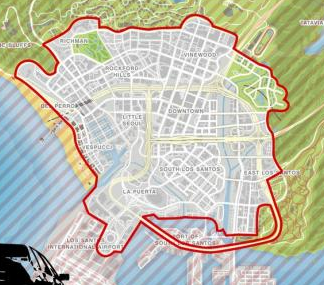How many districts are shown on the map?
Identify the answer in the screenshot and reply with a single word or phrase.

Three